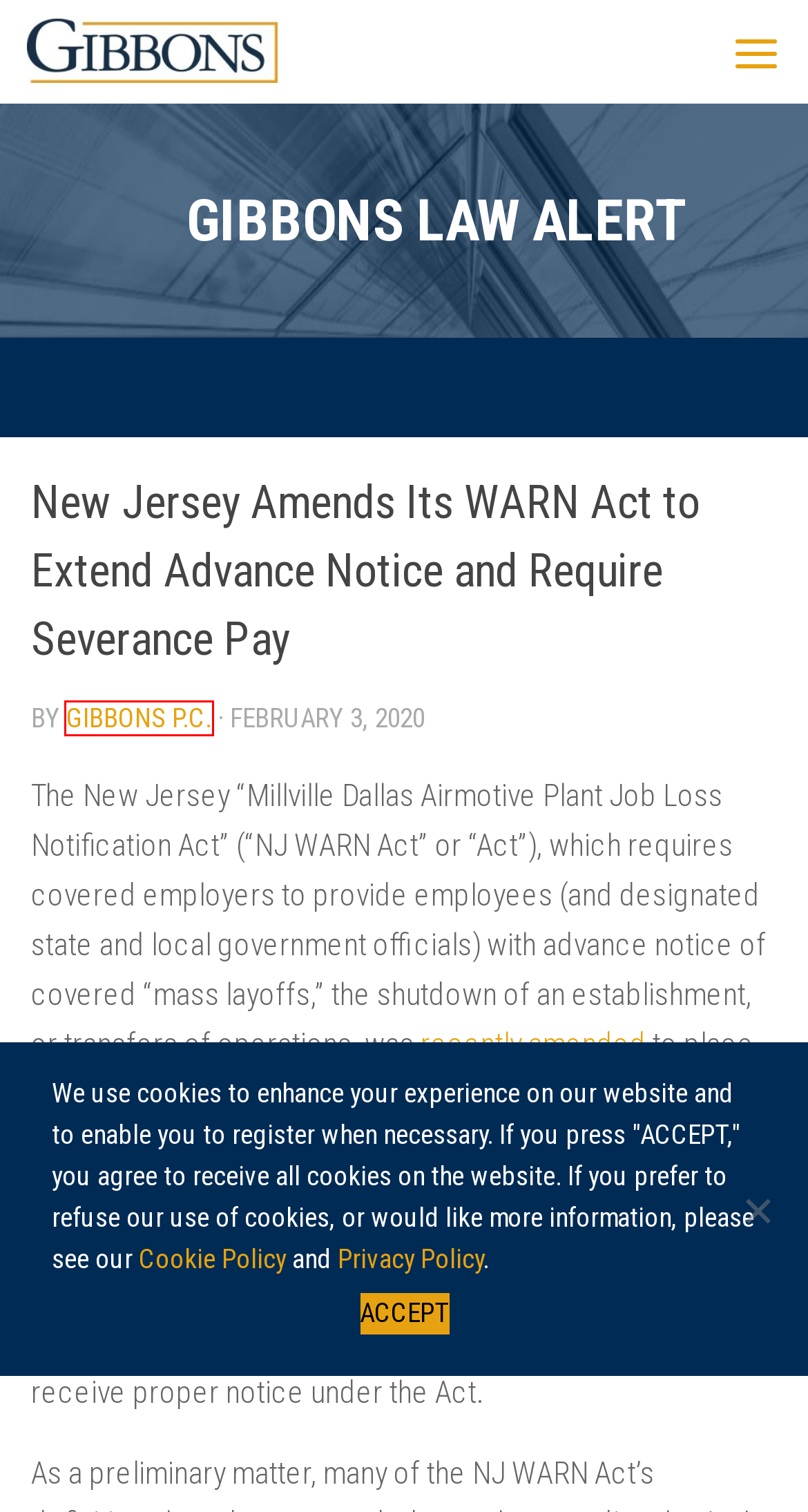You are given a screenshot of a webpage within which there is a red rectangle bounding box. Please choose the best webpage description that matches the new webpage after clicking the selected element in the bounding box. Here are the options:
A. Employment & Labor Law Attorneys | Gibbons P.C.
B. Federal Legislation Archives - Gibbons Law Alert
C. Legal Notices | Gibbons P.C.
D. Trade Secrets Archives - Gibbons Law Alert
E. Pharmaceuticals Archives - Gibbons Law Alert
F. Zoning and Permitting Archives - Gibbons Law Alert
G. Antitrust Archives - Gibbons Law Alert
H. Gibbons P.C., Author at Gibbons Law Alert

H